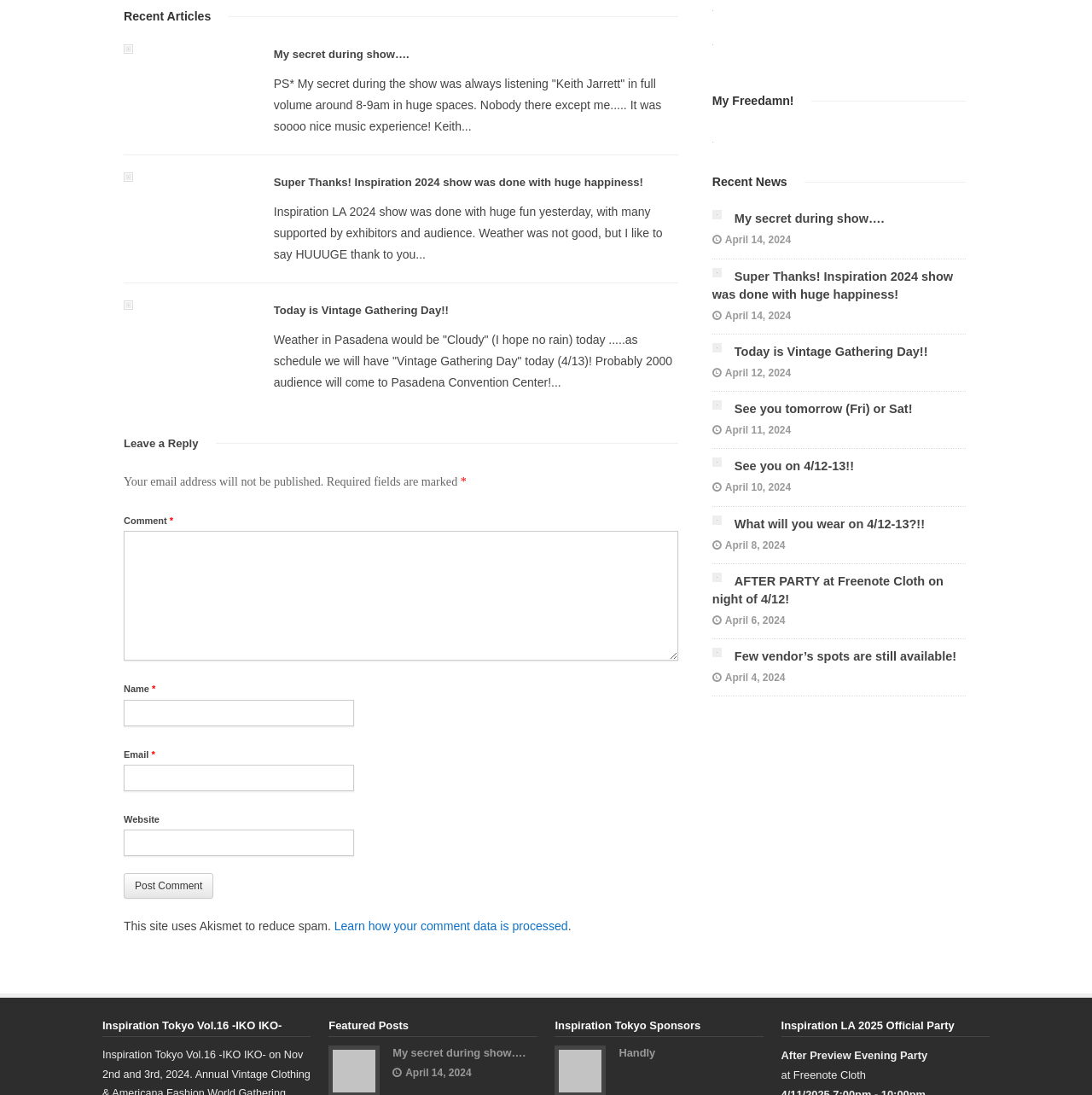Find the bounding box coordinates of the clickable area required to complete the following action: "Click the 'Close dialogue' button".

None